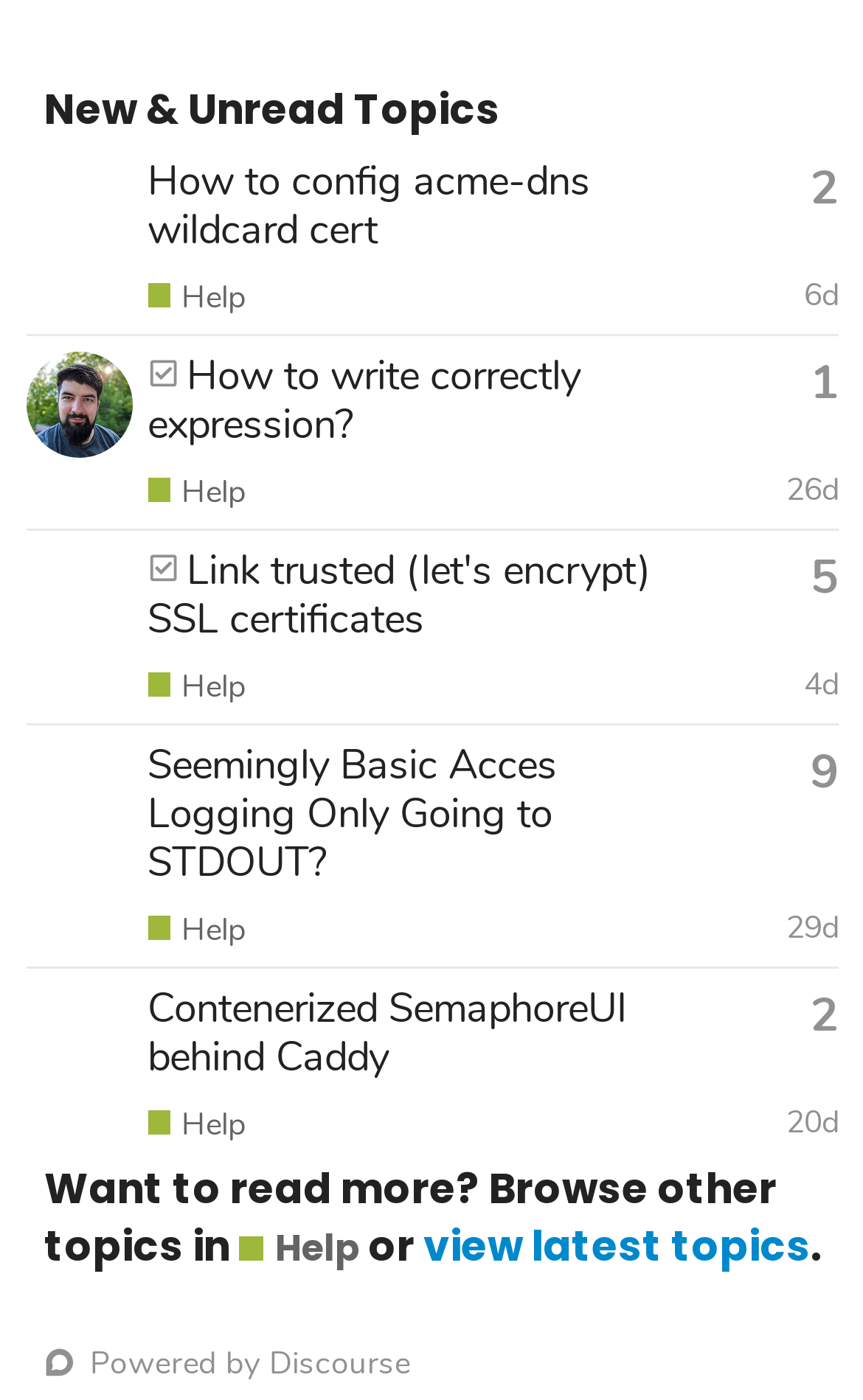What is the title of the first topic?
Provide a detailed and well-explained answer to the question.

I looked at the first gridcell element and found the heading element inside it, which contains the title of the topic. The title is 'How to config acme-dns wildcard cert'.